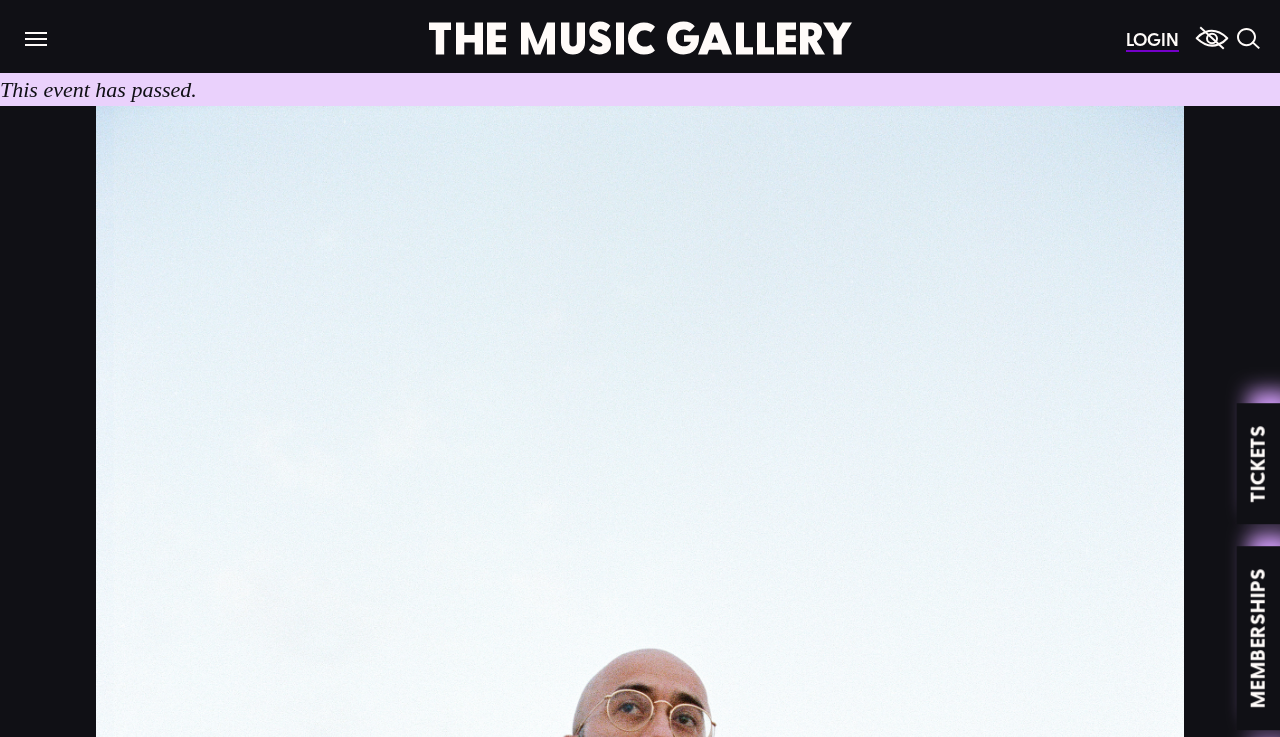Is the event still happening?
Kindly answer the question with as much detail as you can.

The webpage contains a static text element that says 'This event has passed.'. This implies that the event is no longer happening or has already taken place.